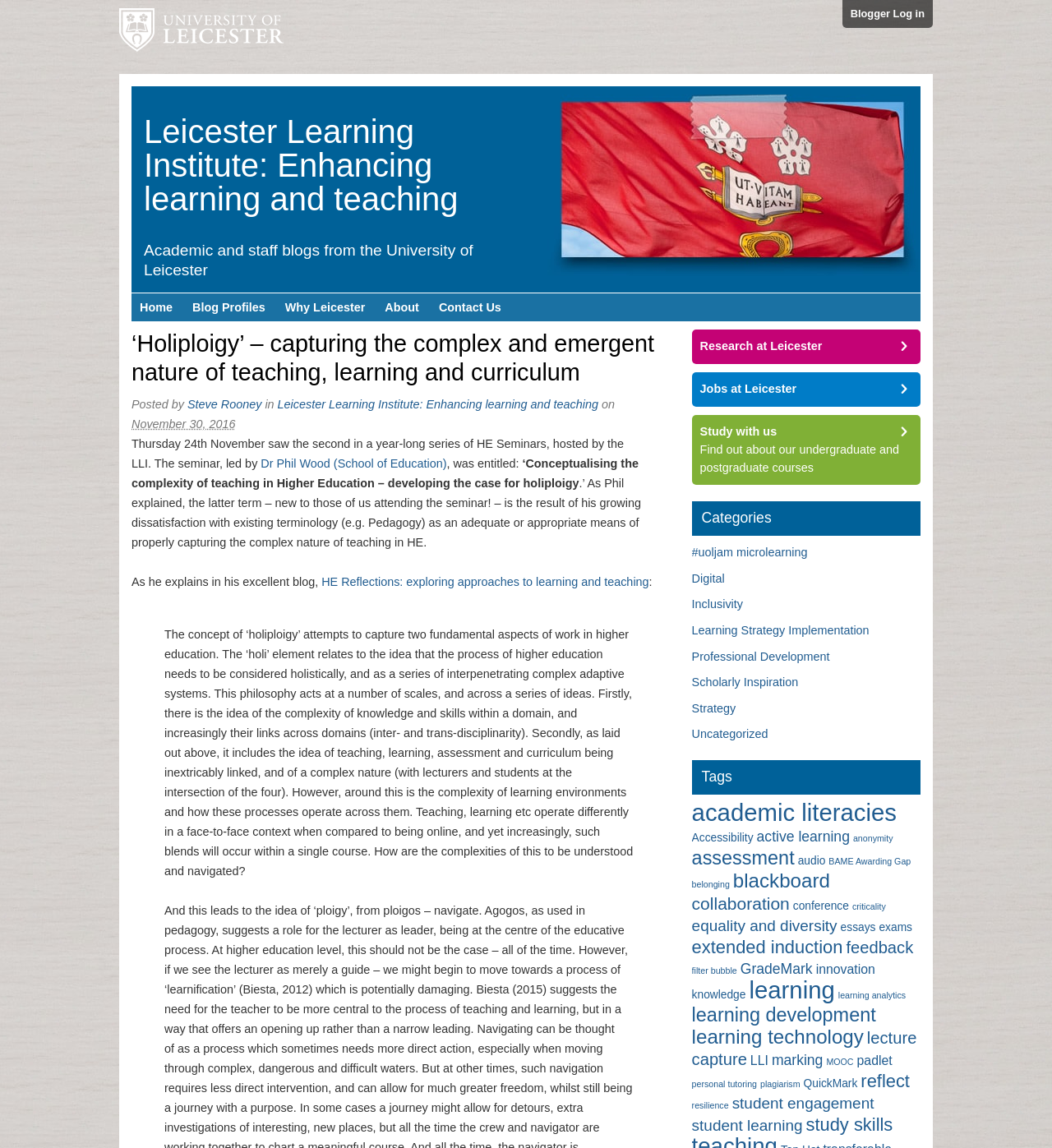Provide the bounding box coordinates of the HTML element described by the text: "innovation".

[0.775, 0.838, 0.832, 0.85]